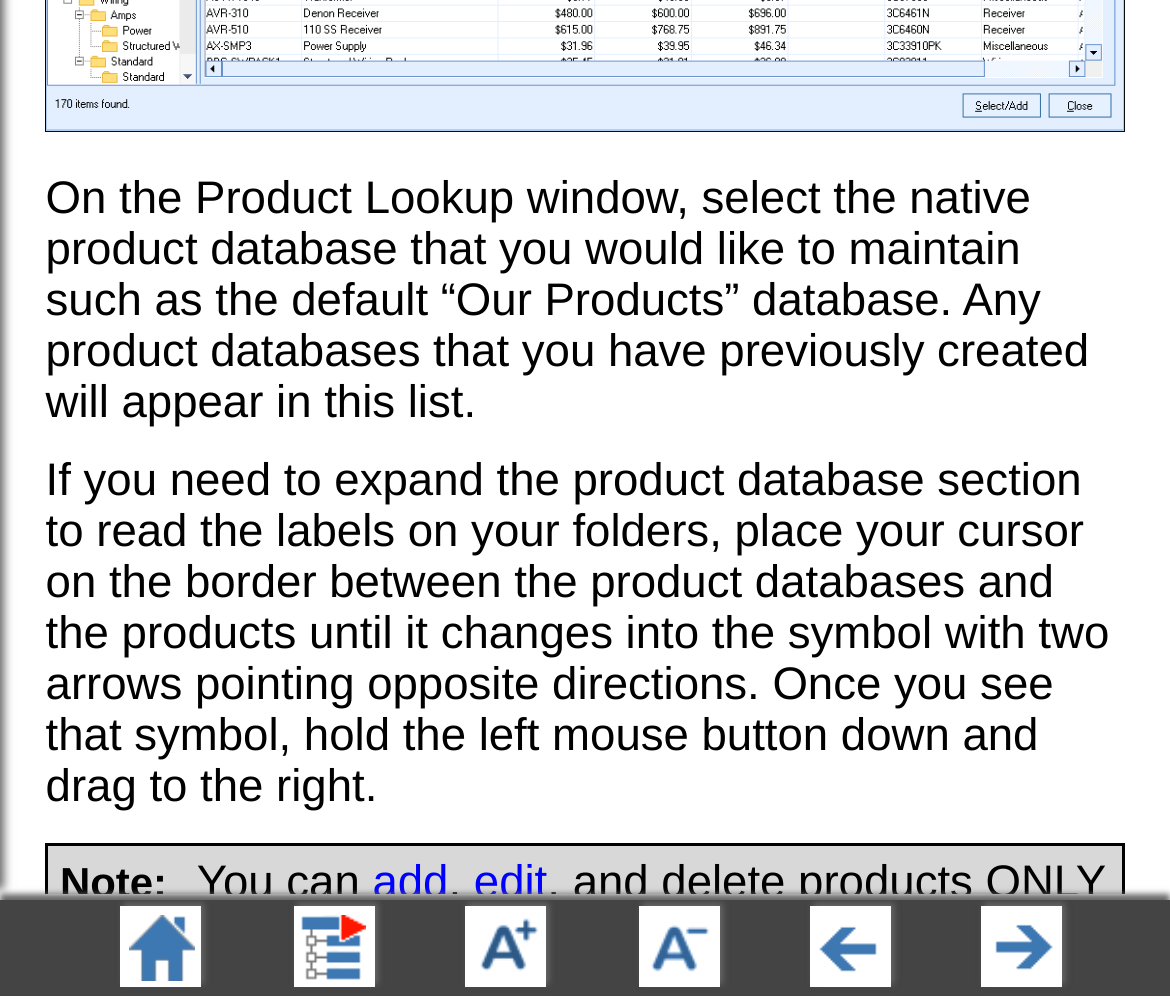Given the following UI element description: "edit", find the bounding box coordinates in the webpage screenshot.

[0.405, 0.853, 0.468, 0.903]